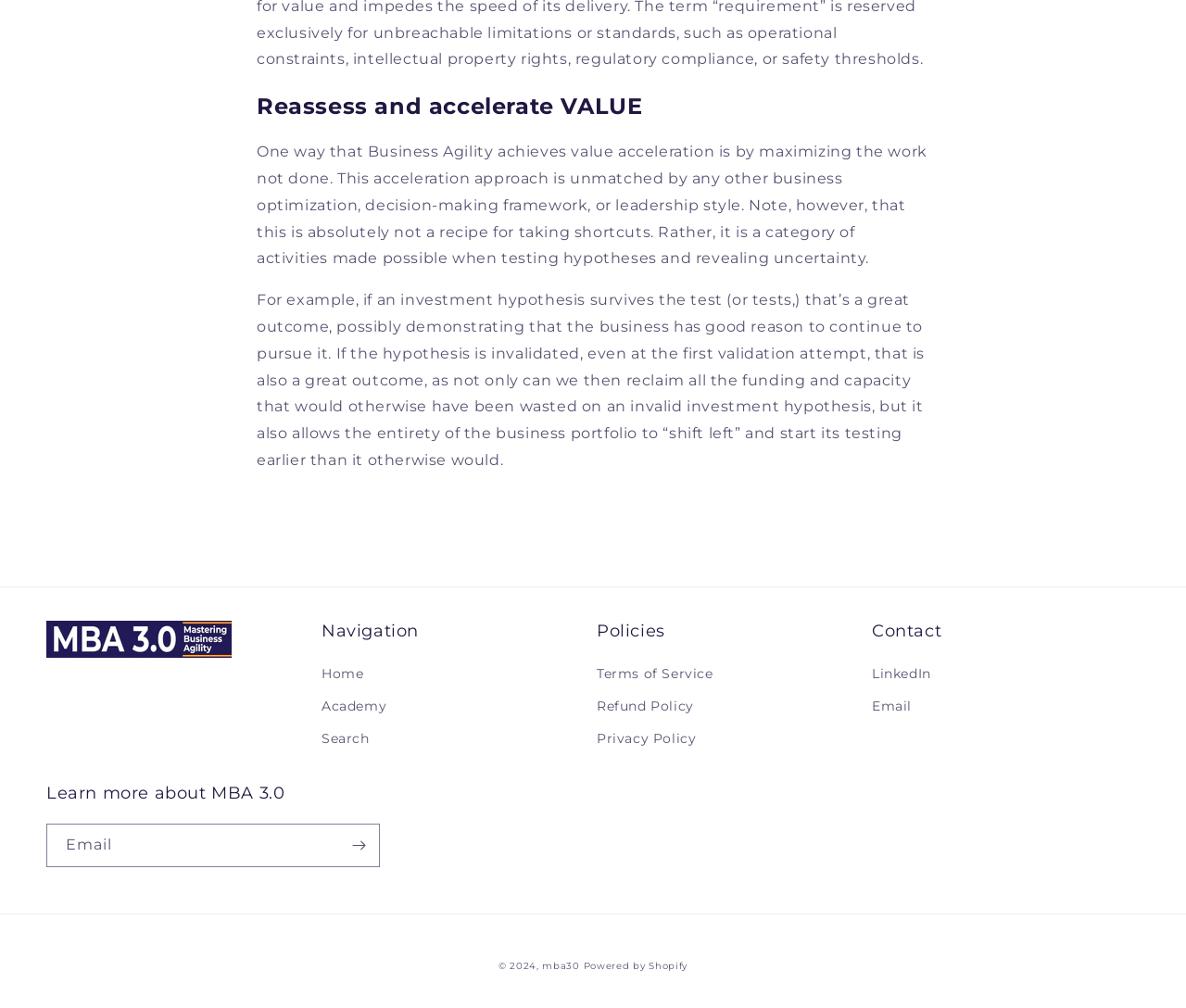What are the policies mentioned on this webpage?
Please answer the question with a detailed and comprehensive explanation.

The policies mentioned on this webpage are Terms of Service, Refund Policy, and Privacy Policy, which are links located under the 'Policies' heading.